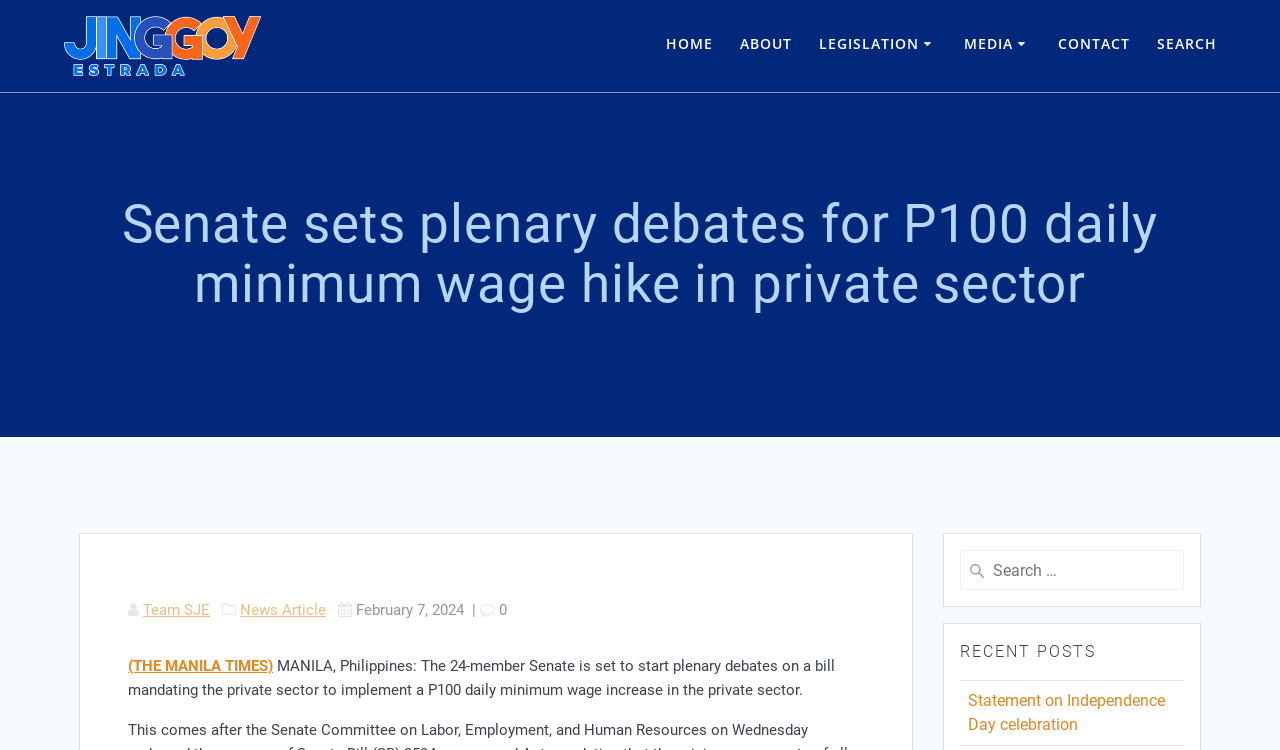Please determine the bounding box coordinates of the element to click on in order to accomplish the following task: "Search for news articles". Ensure the coordinates are four float numbers ranging from 0 to 1, i.e., [left, top, right, bottom].

[0.75, 0.734, 0.925, 0.787]